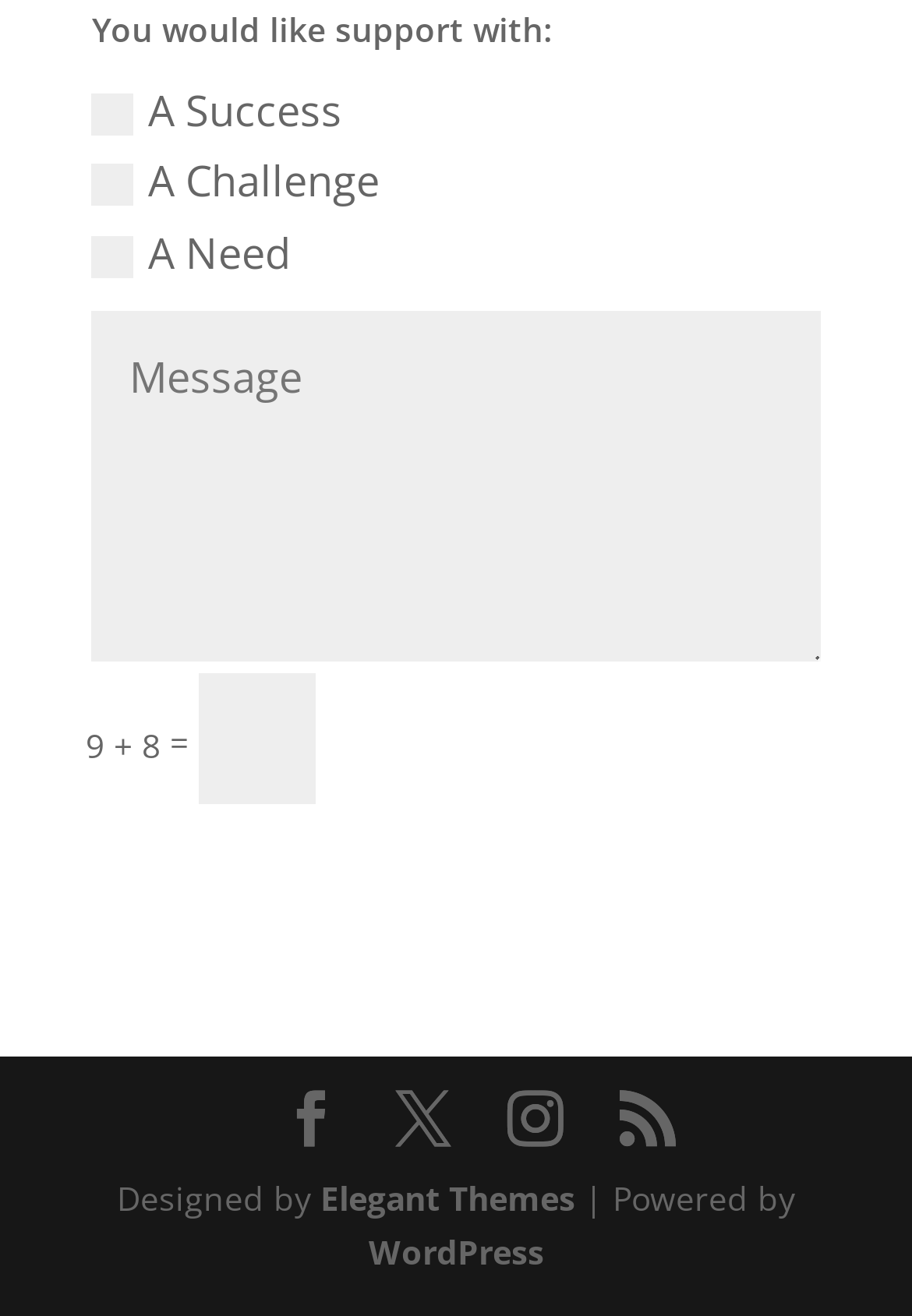How many social media links are at the bottom?
Using the details from the image, give an elaborate explanation to answer the question.

There are 4 social media links at the bottom of the webpage, represented by icons '', '', '', and '' located at [0.31, 0.829, 0.372, 0.873], [0.433, 0.829, 0.495, 0.873], [0.556, 0.829, 0.618, 0.873], and [0.679, 0.829, 0.741, 0.873] respectively.